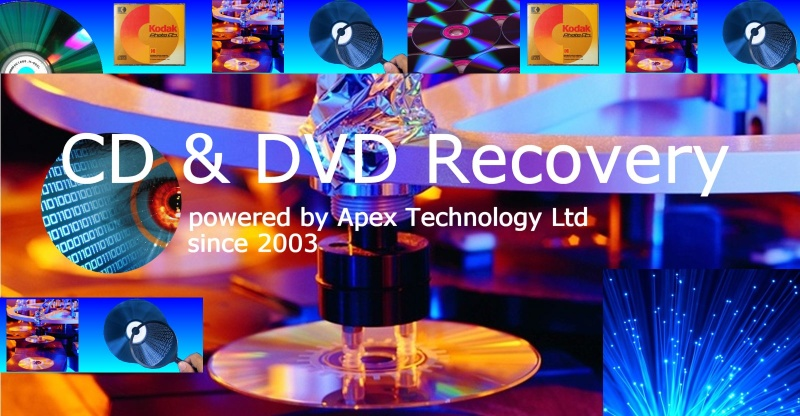What is the main service offered?
Look at the image and construct a detailed response to the question.

The caption highlights the text 'CD & DVD Recovery' prominently, emphasizing the company's commitment to data recovery, which suggests that this is the main service offered by the company.